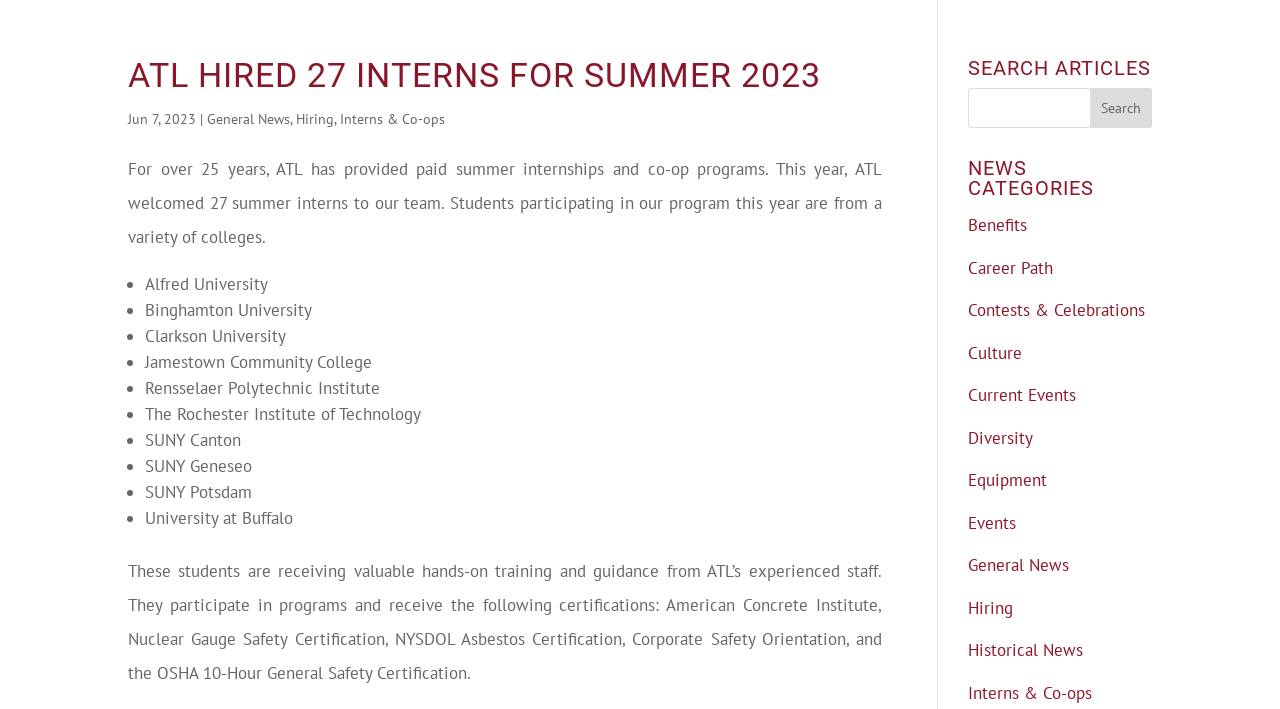Please determine the bounding box coordinates of the section I need to click to accomplish this instruction: "View Hiring news".

[0.231, 0.155, 0.261, 0.181]